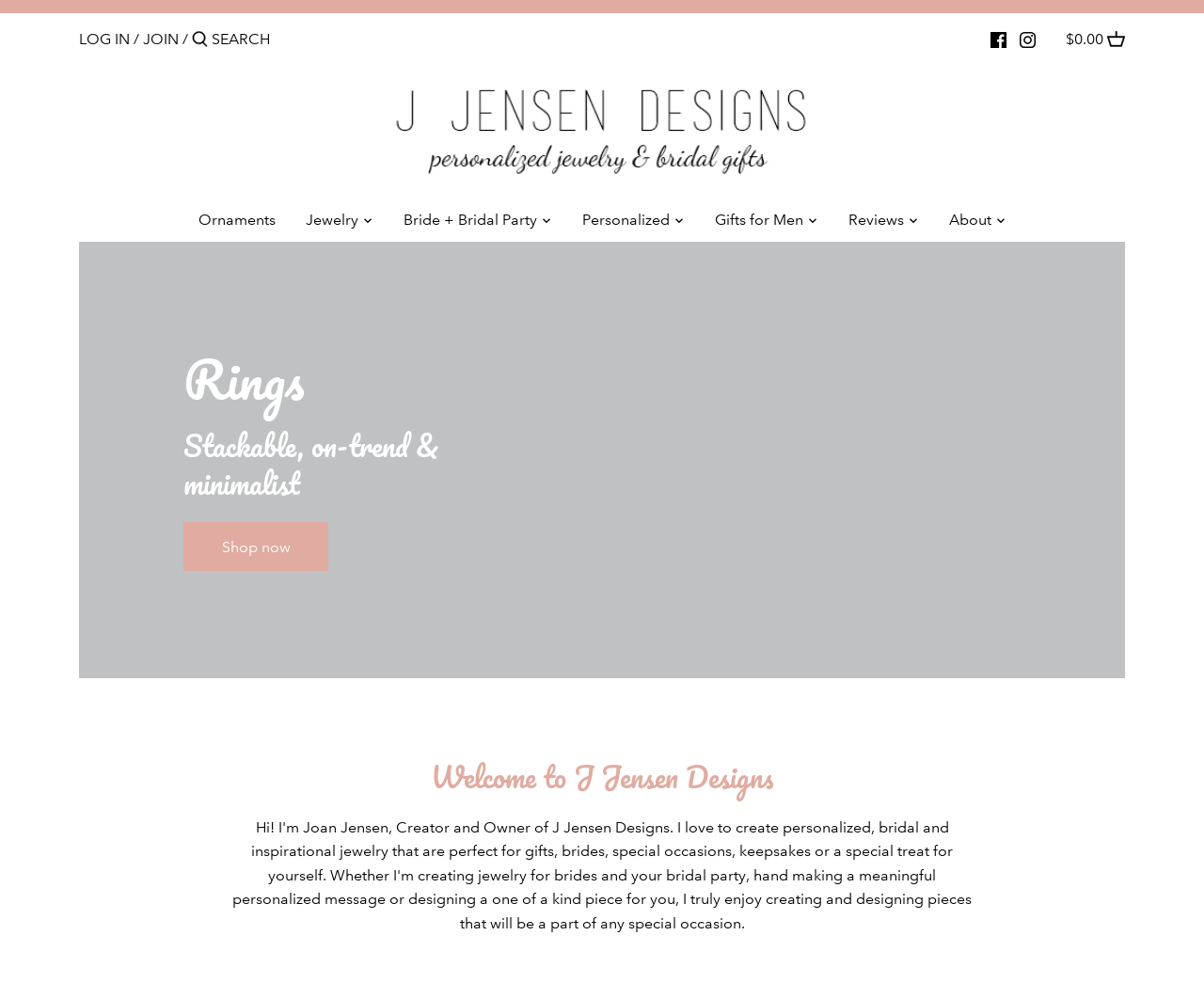Locate the bounding box coordinates of the area that needs to be clicked to fulfill the following instruction: "read reviews". The coordinates should be in the format of four float numbers between 0 and 1, namely [left, top, right, bottom].

[0.692, 0.205, 0.763, 0.242]